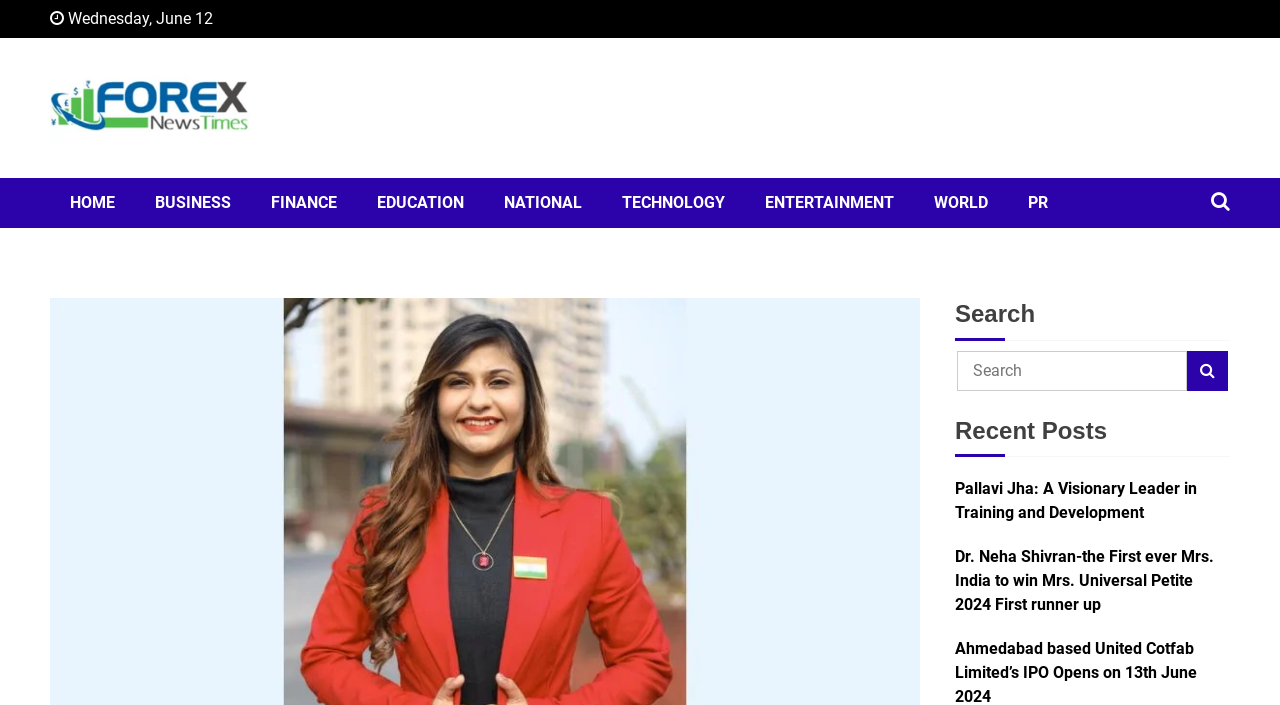Could you determine the bounding box coordinates of the clickable element to complete the instruction: "Click on TECHNOLOGY link"? Provide the coordinates as four float numbers between 0 and 1, i.e., [left, top, right, bottom].

[0.47, 0.253, 0.582, 0.324]